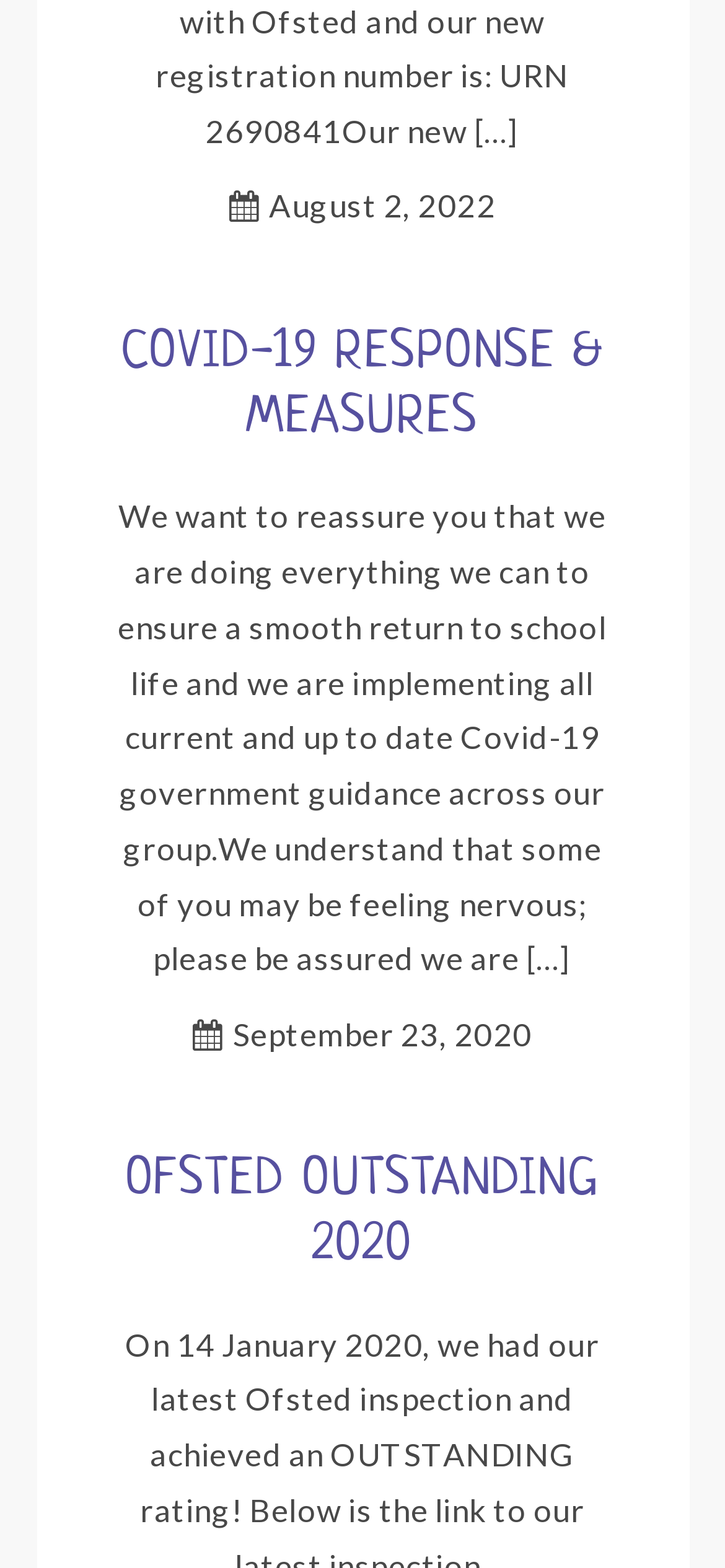Can you look at the image and give a comprehensive answer to the question:
What is the date of the OFSTED outstanding news?

The date of the OFSTED outstanding news can be found in the link element with the text 'September 23, 2020' which is located at the bottom of the webpage.